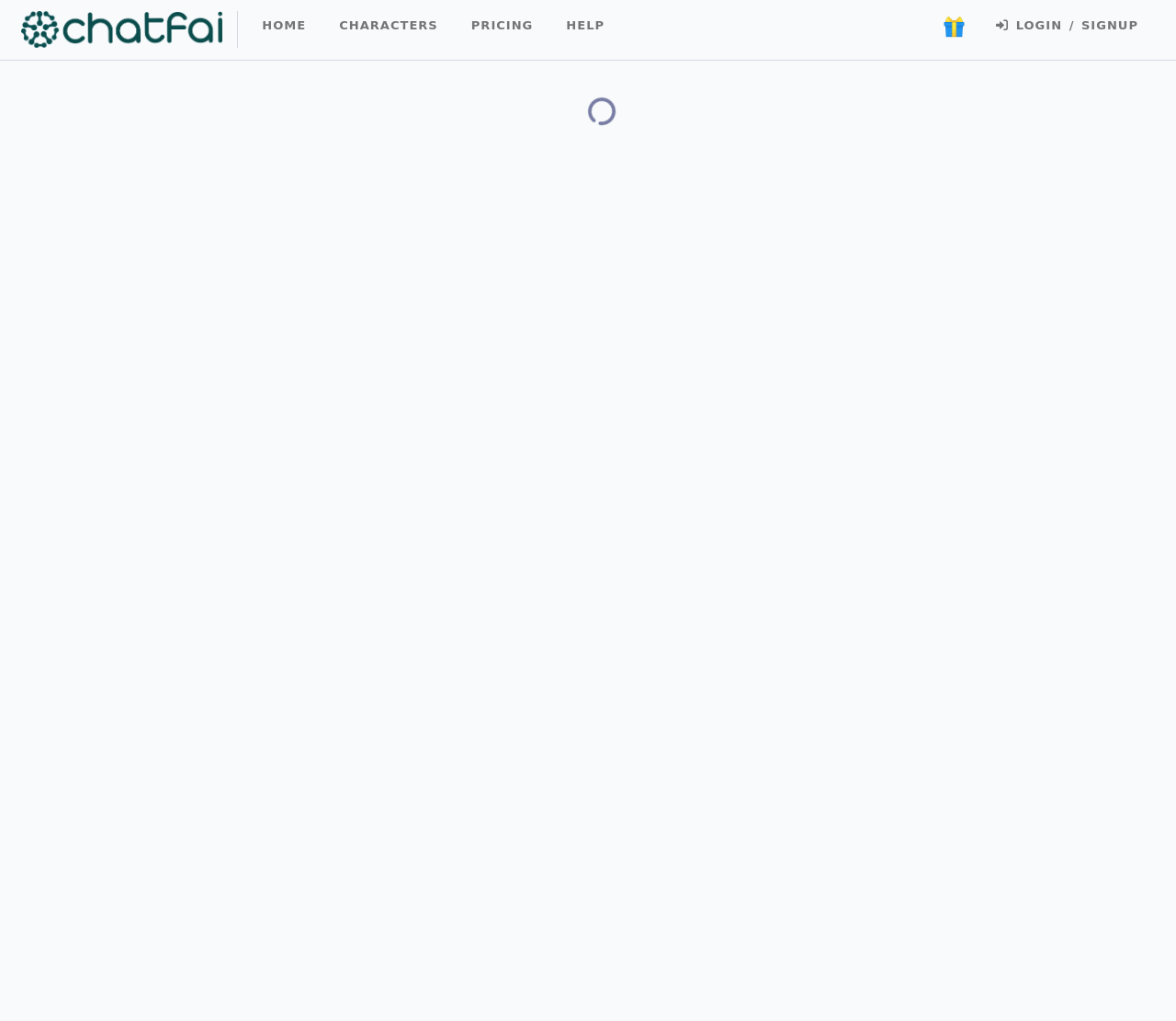Can you look at the image and give a comprehensive answer to the question:
What is the position of the 'CHARACTERS' link?

I looked at the navigation bar and found that the 'CHARACTERS' link is the second link from the left, after the 'HOME' link.